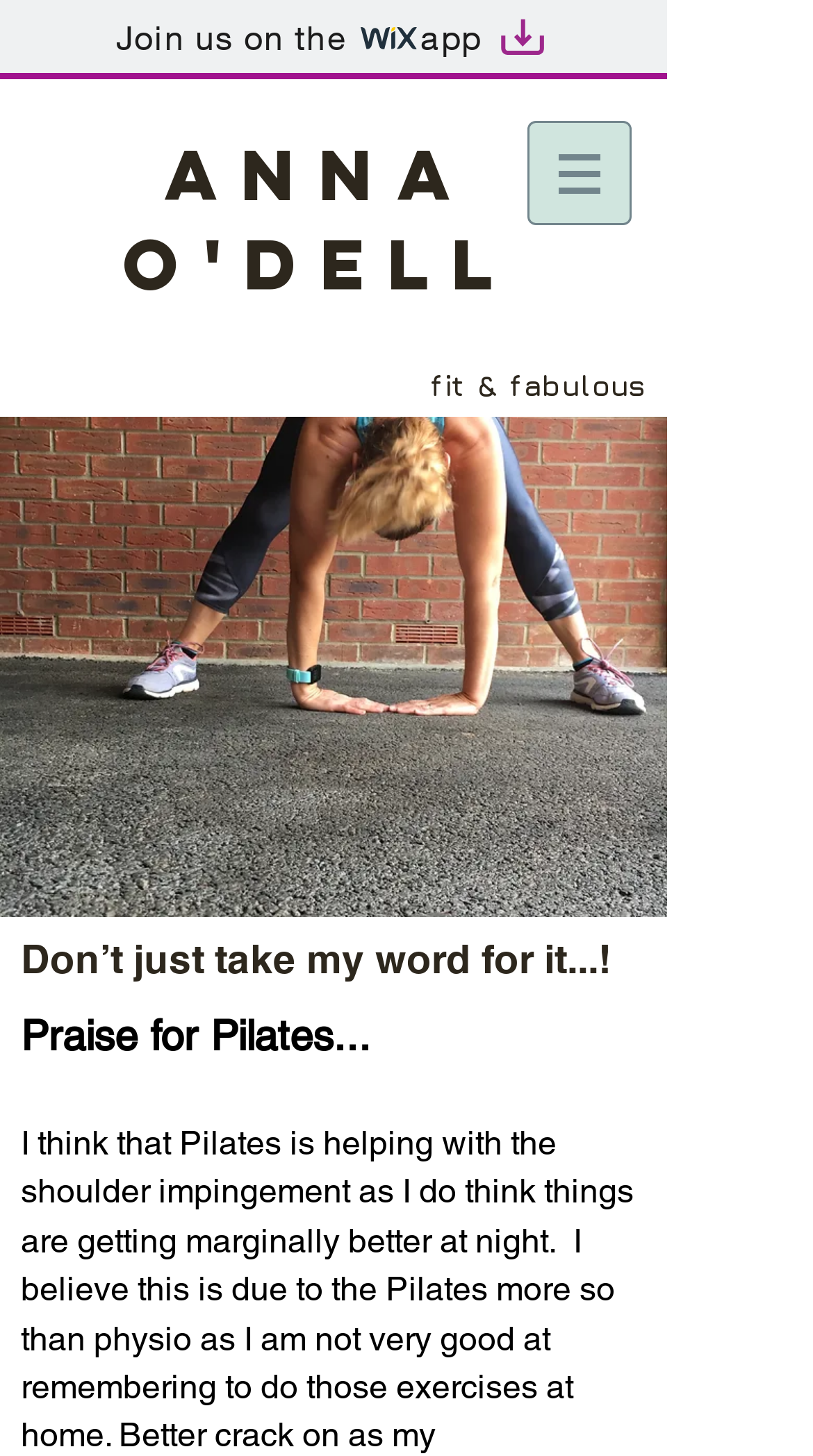Locate the bounding box of the UI element described in the following text: "http://entabillings.com".

None